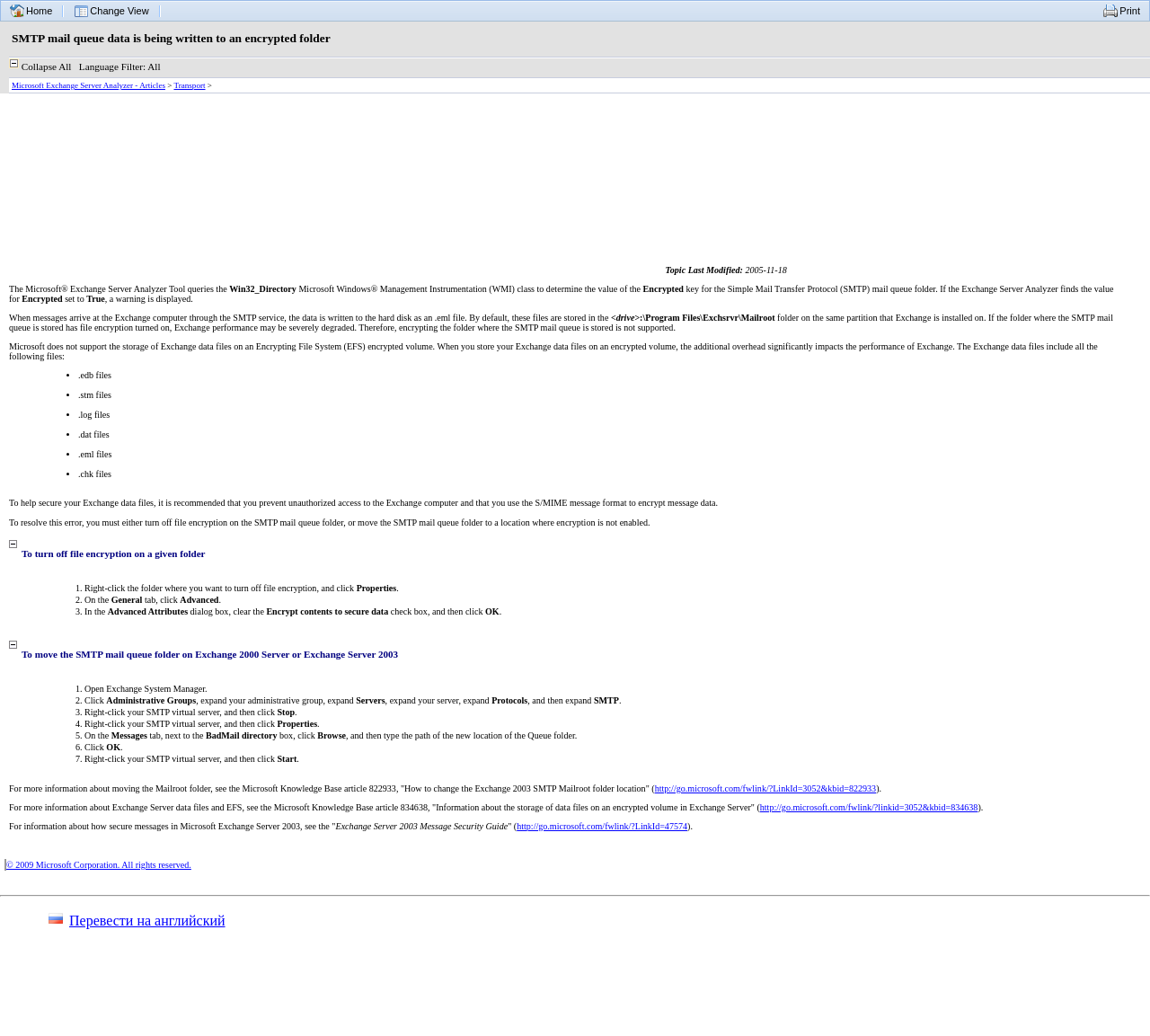Offer a thorough description of the webpage.

The webpage appears to be a technical article or documentation page related to Microsoft Exchange Server Analyzer. At the top, there is a navigation bar with three main links: "Home", "Change View", and "Print". The "Home" link is located at the top-left corner, while the "Change View" and "Print" links are positioned at the top-right corner.

Below the navigation bar, there is a title section that displays the text "SMTP mail queue data is being written to an encrypted folder". This title is centered and takes up most of the width of the page.

Underneath the title section, there is a table with multiple rows. The first row contains a language filter dropdown menu with the option "All" selected. There is also a small image icon next to the dropdown menu. The second row displays a breadcrumb navigation trail with links to "Microsoft Exchange Server Analyzer - Articles" and "Transport".

The main content area of the page is divided into multiple sections, each with its own table layout. The sections appear to be related to technical articles or documentation, with headings and paragraphs of text. There are also some insertion points on the page, which may contain advertisements or other dynamic content.

Overall, the webpage has a simple and functional design, with a focus on presenting technical information in a clear and organized manner.